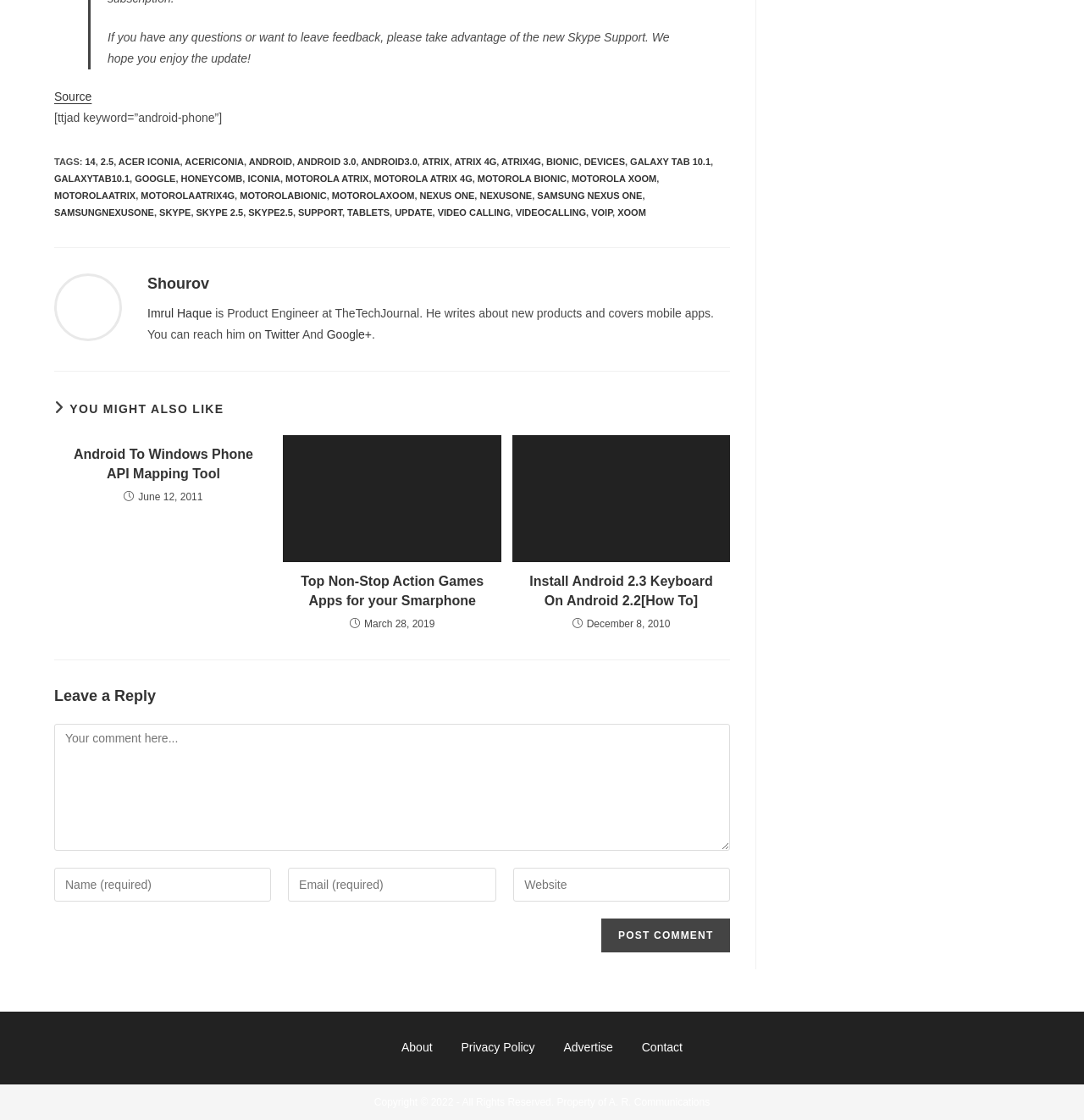Bounding box coordinates are given in the format (top-left x, top-left y, bottom-right x, bottom-right y). All values should be floating point numbers between 0 and 1. Provide the bounding box coordinate for the UI element described as: Google

[0.124, 0.155, 0.162, 0.164]